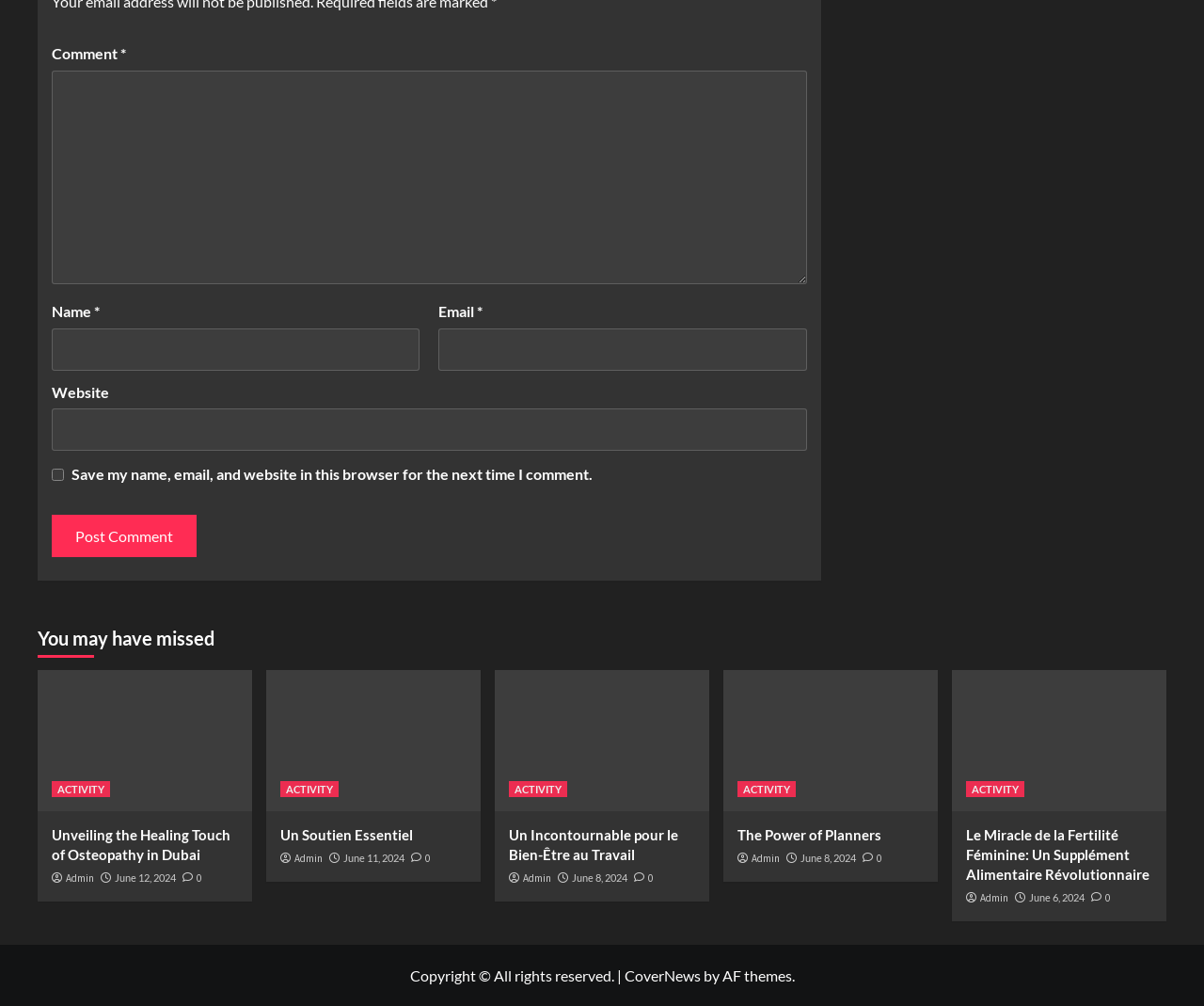Identify the bounding box coordinates for the element that needs to be clicked to fulfill this instruction: "Click on the 'Unveiling the Healing Touch of Osteopathy in Dubai' article". Provide the coordinates in the format of four float numbers between 0 and 1: [left, top, right, bottom].

[0.043, 0.821, 0.191, 0.858]